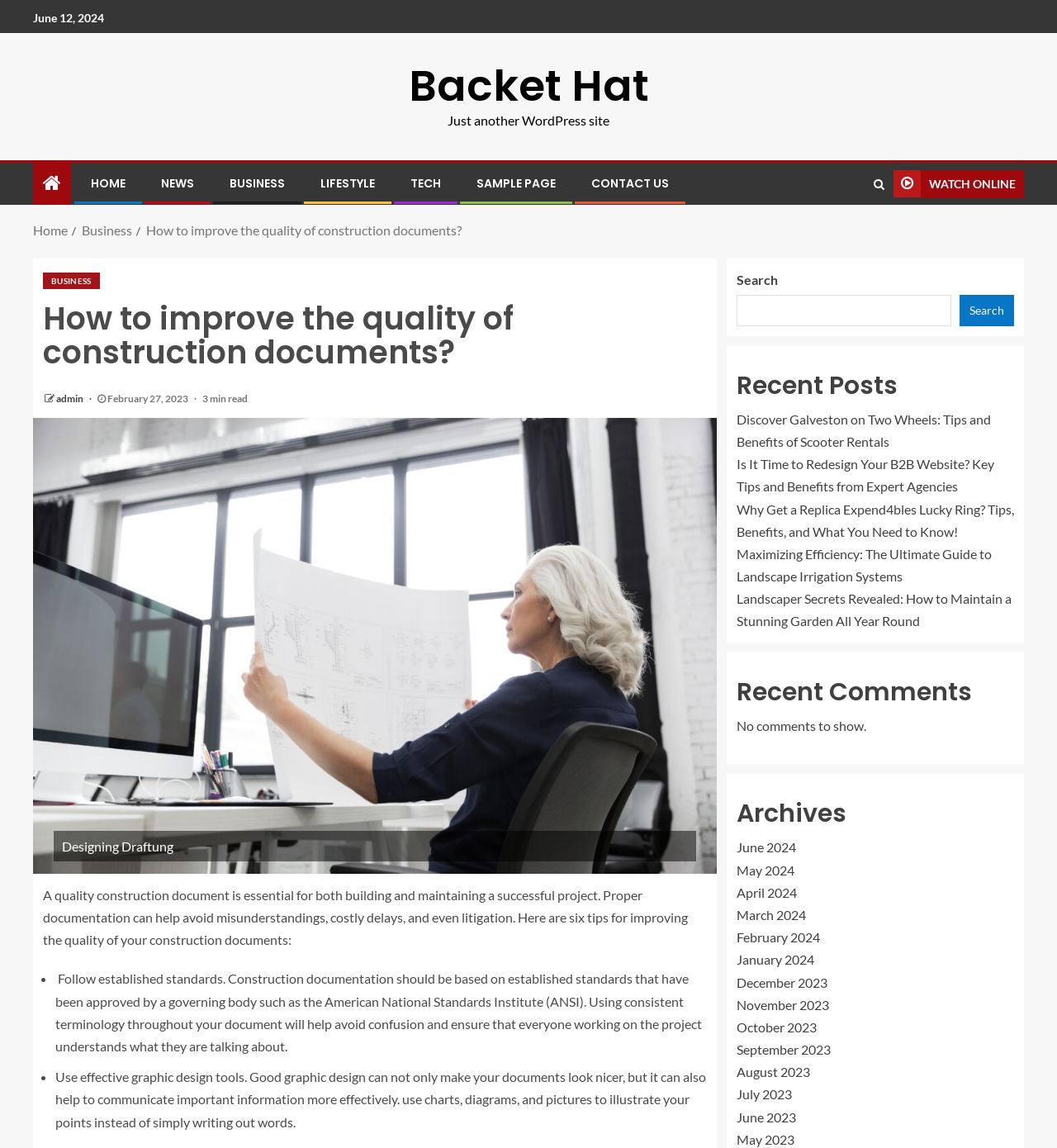Kindly provide the bounding box coordinates of the section you need to click on to fulfill the given instruction: "Click on the 'CONTACT US' link".

[0.559, 0.153, 0.633, 0.167]